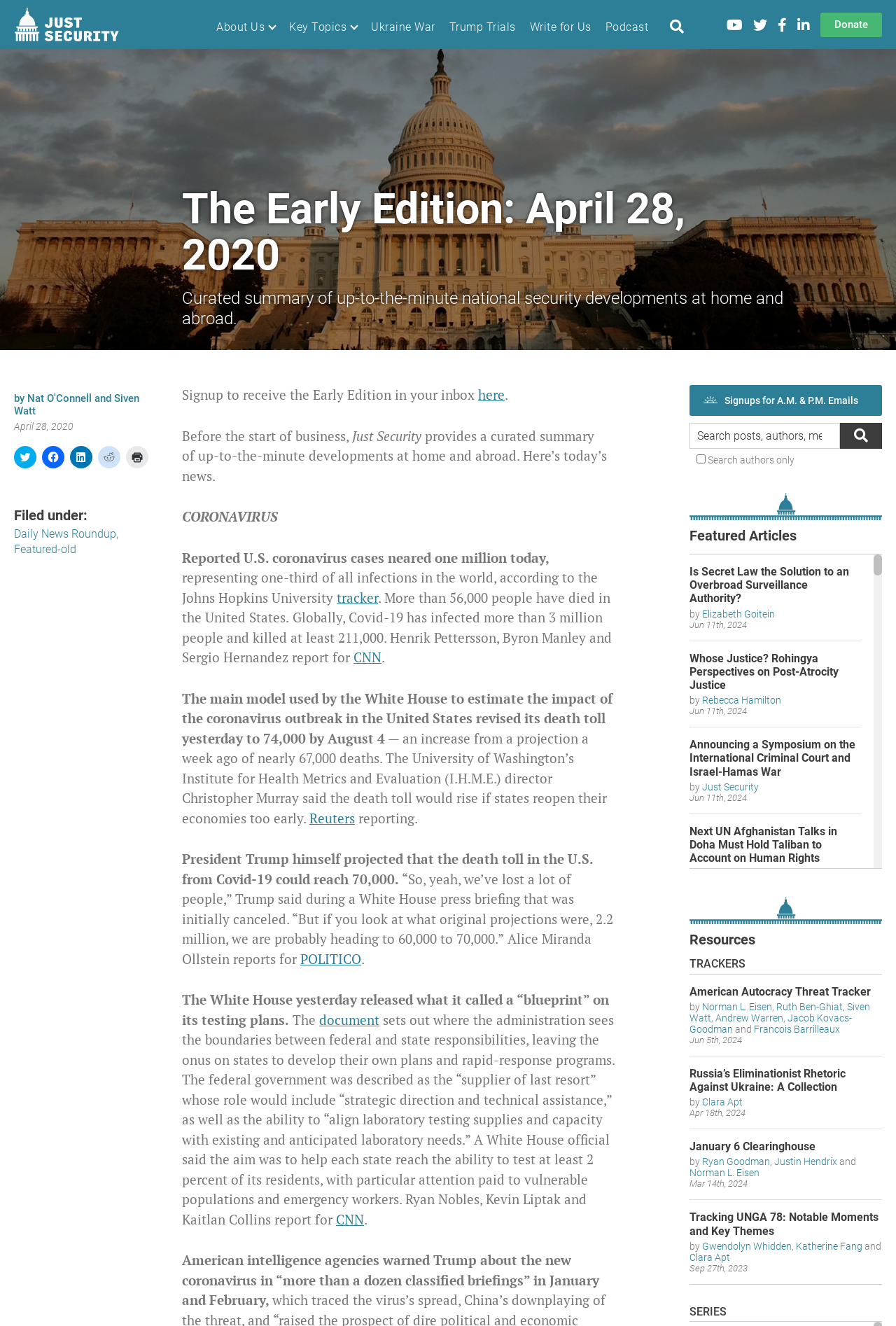What is the topic of the article with the title 'Whose Justice?'
Offer a detailed and exhaustive answer to the question.

I found the answer by looking at the article with the title 'Whose Justice?', where the subtitle is 'Rohingya Perspectives on Post-Atrocity Justice'. This is likely the topic of the article.